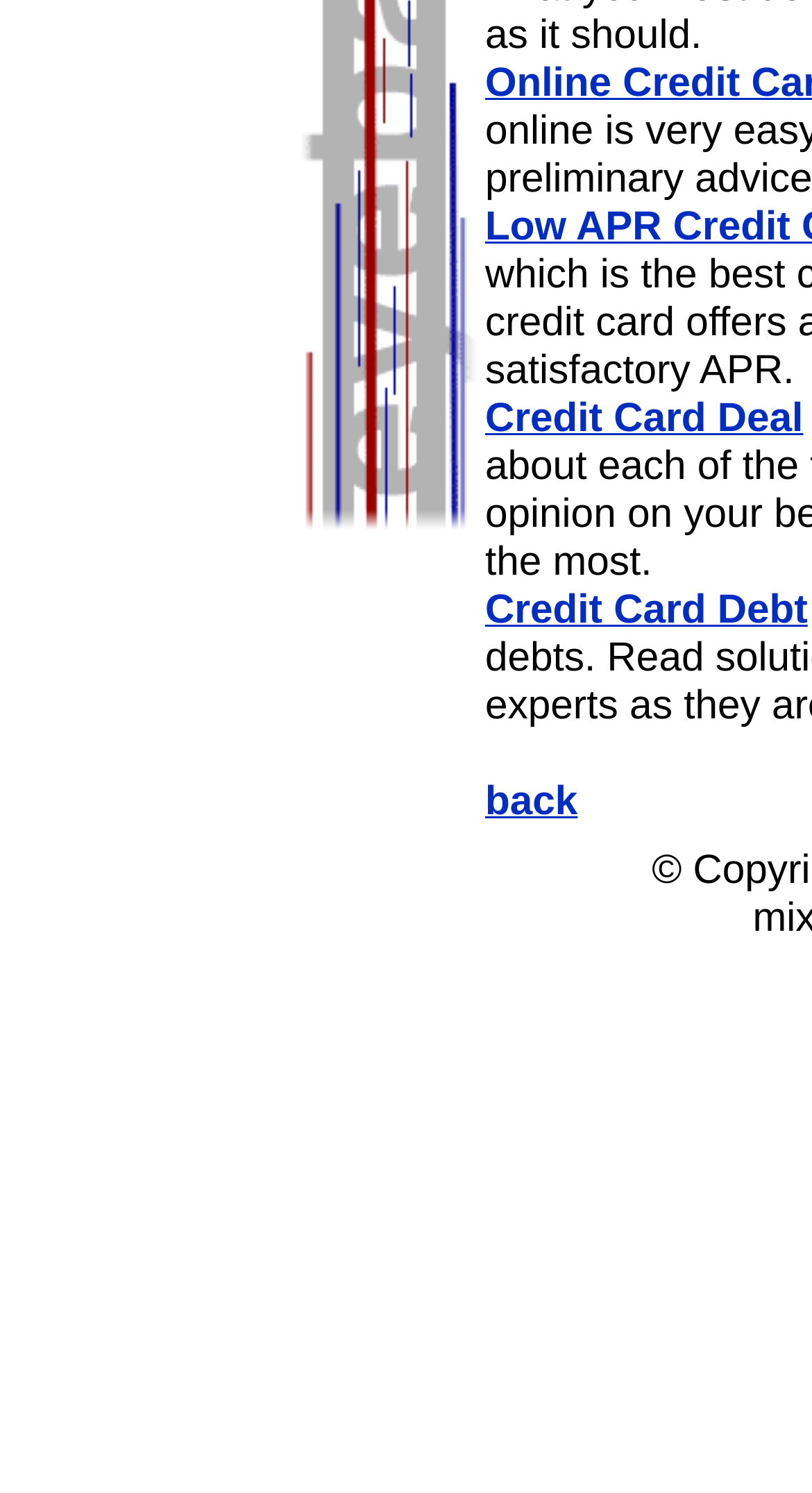Please find the bounding box for the UI element described by: "Credit Card Debt".

[0.597, 0.393, 0.995, 0.424]